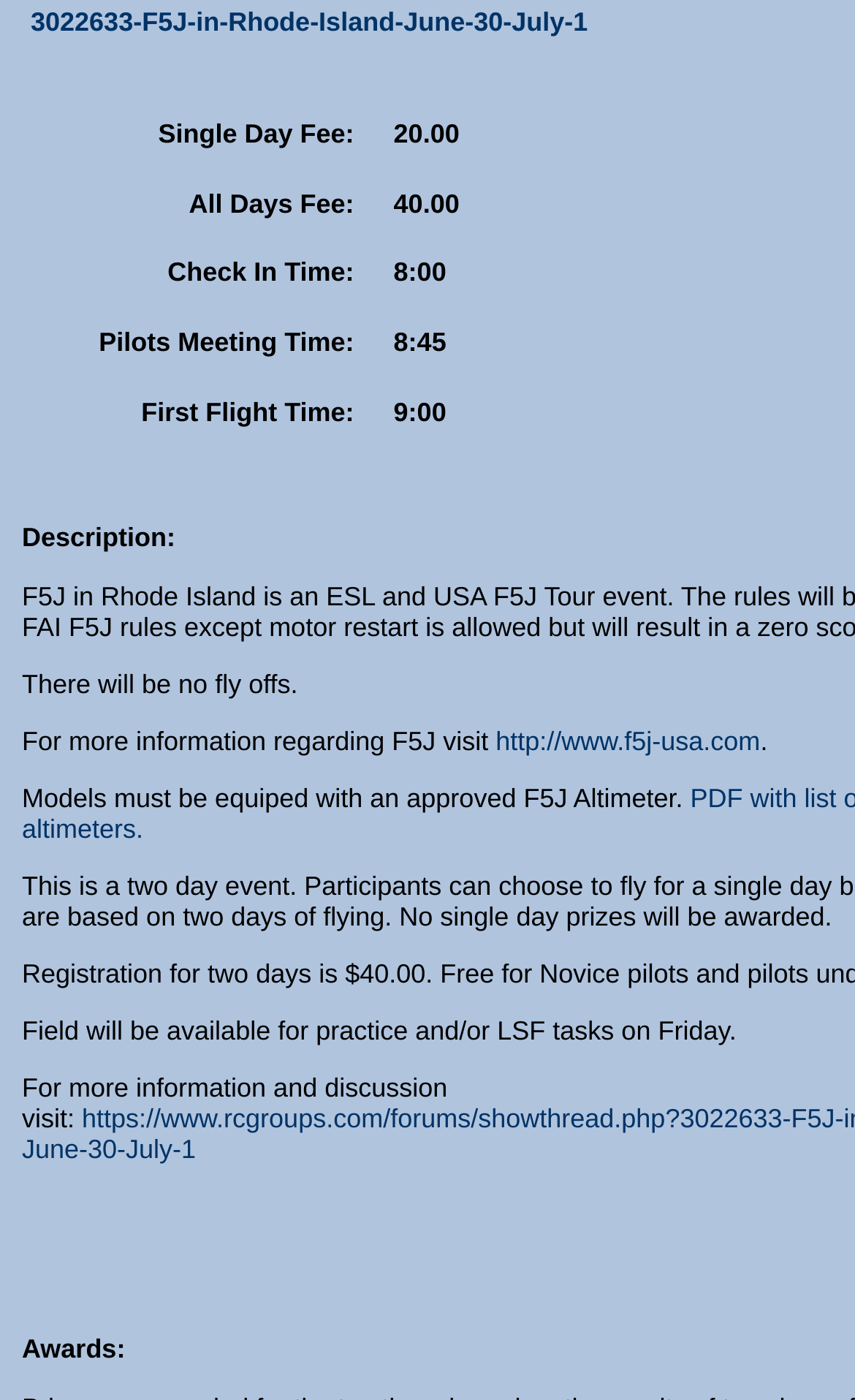What is the single day fee?
Based on the image, answer the question in a detailed manner.

I found the answer by looking at the text 'Single Day Fee:' and its corresponding value '20.00' which is located next to it.